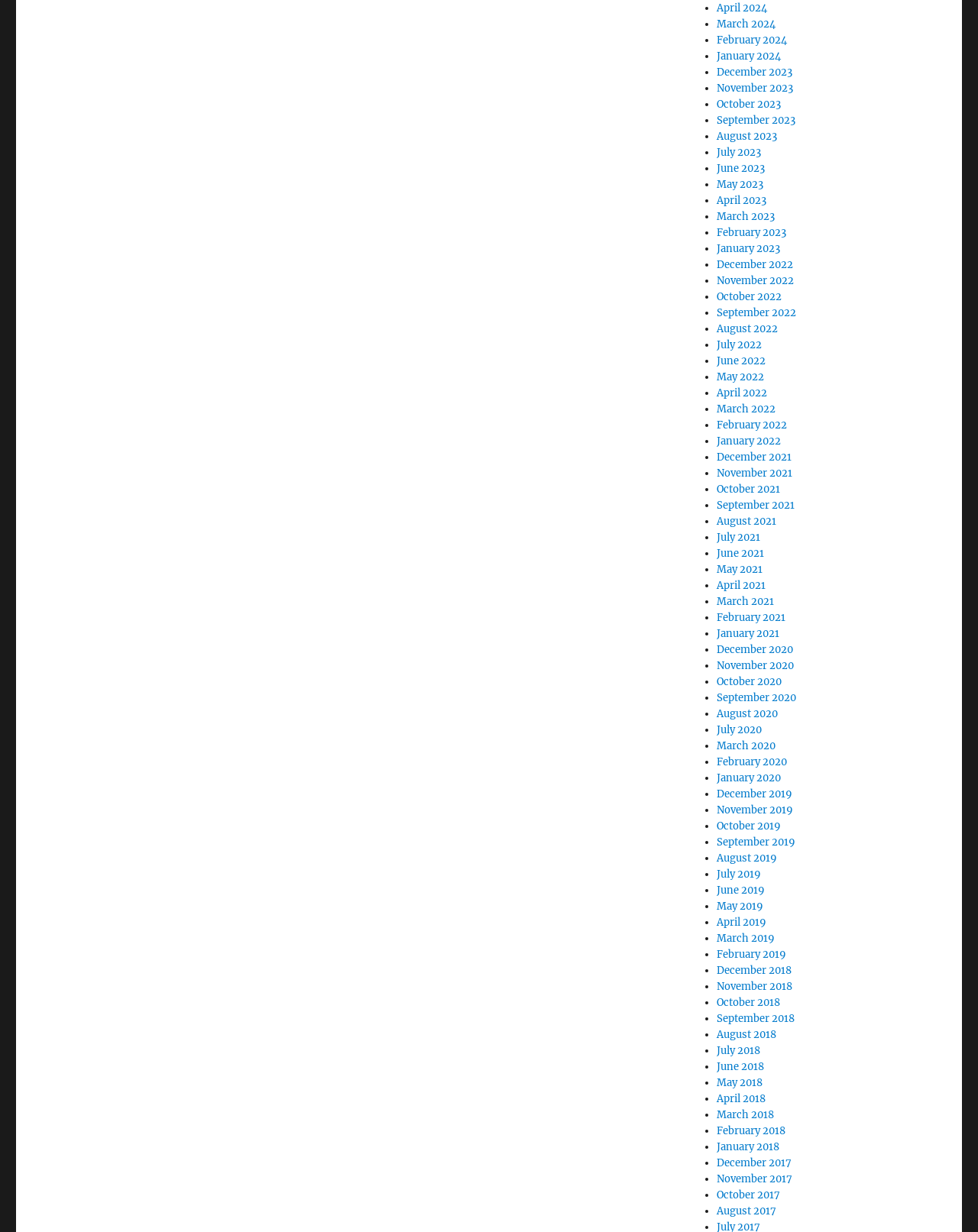What is the earliest month listed?
Look at the image and answer with only one word or phrase.

April 2021